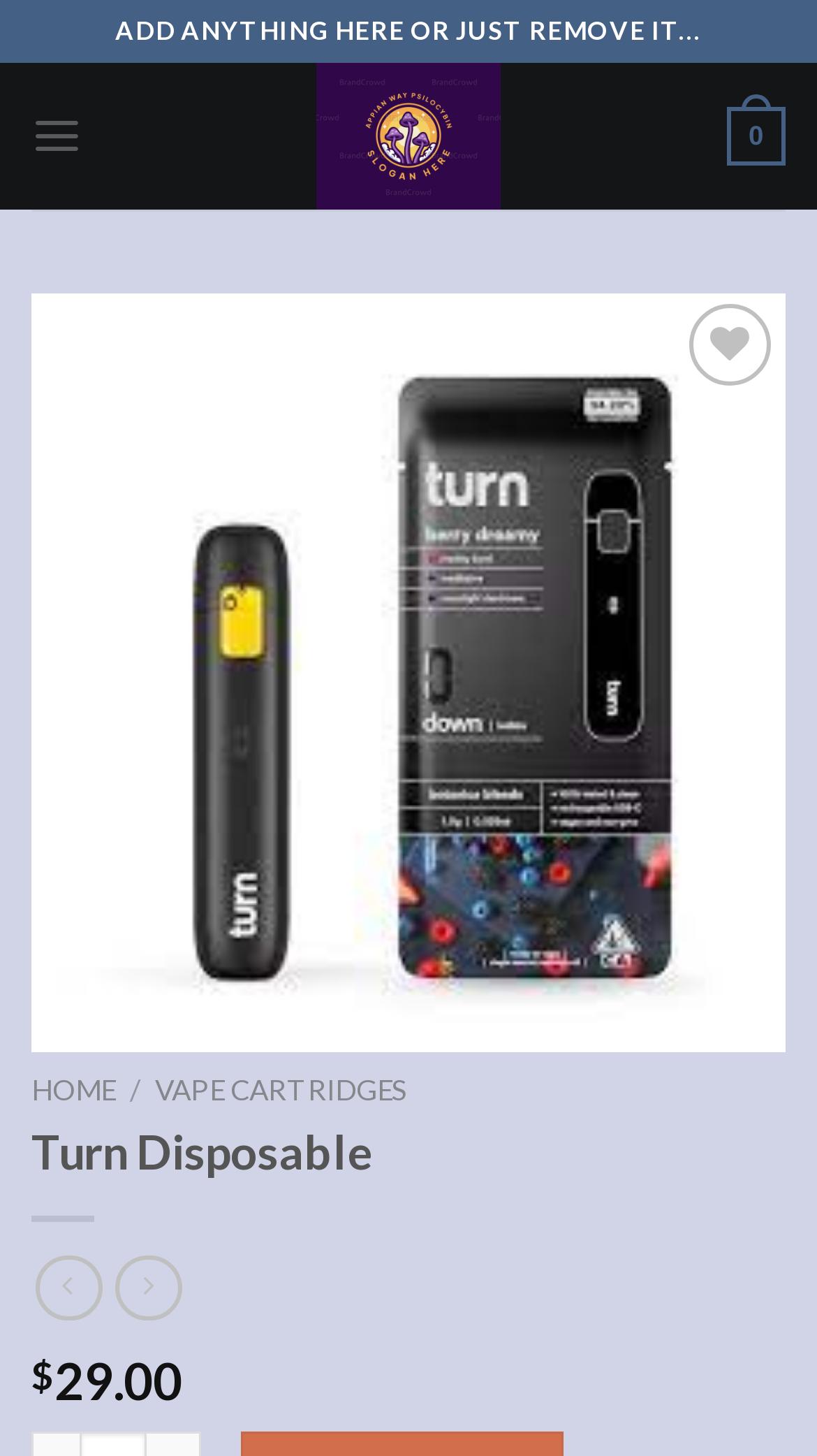Find the bounding box coordinates of the element you need to click on to perform this action: 'Click submit'. The coordinates should be represented by four float values between 0 and 1, in the format [left, top, right, bottom].

None